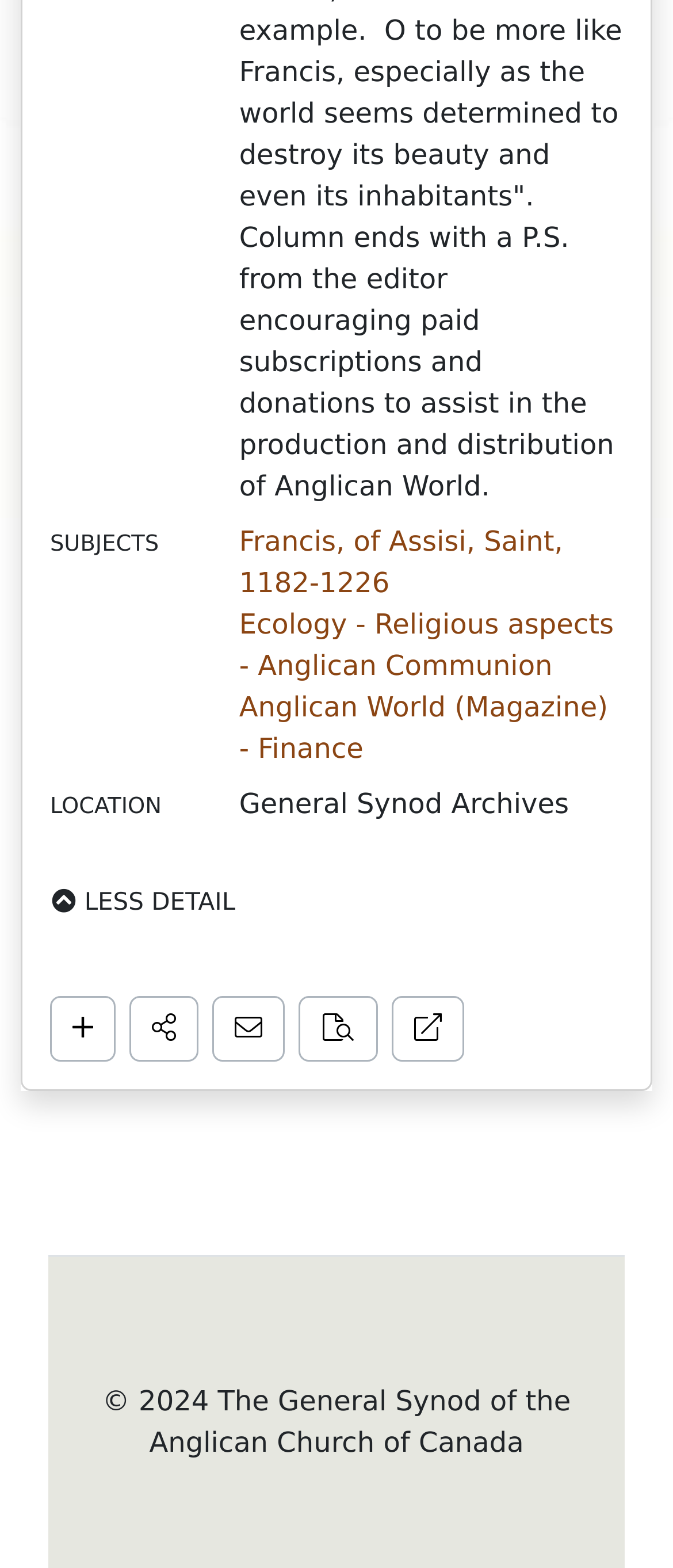What is the purpose of the link with the text 'LESS DETAIL'?
Provide a concise answer using a single word or phrase based on the image.

To show less detail